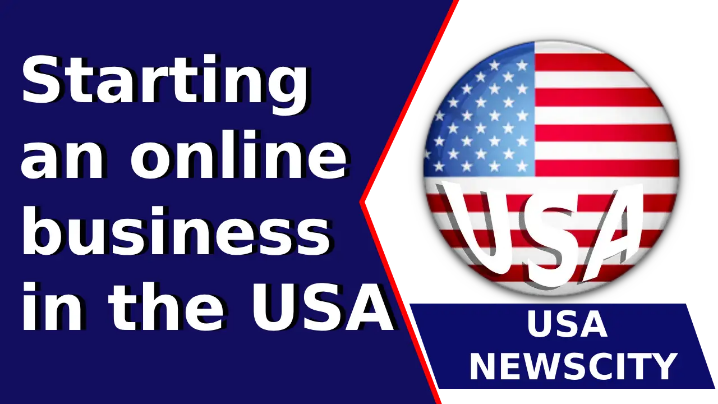Describe the important features and context of the image with as much detail as possible.

The image prominently features the title "Starting an online business in the USA," presented in bold white text against a deep blue background for high visibility. To the right, there is a circular graphic displaying the American flag, emphasizing the theme of entrepreneurship in the United States. Below the title, the text “USA NEWSCITY” is displayed in a clear, modern font, indicating the source of the information. This compelling design effectively communicates the focus on launching online ventures within the U.S. market, appealing to aspiring entrepreneurs.